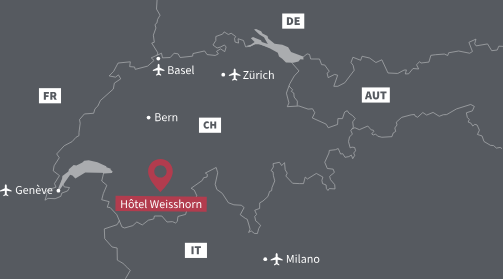What is the purpose of the red pin on the map?
Please provide a single word or phrase as your answer based on the screenshot.

To designate the hotel's location